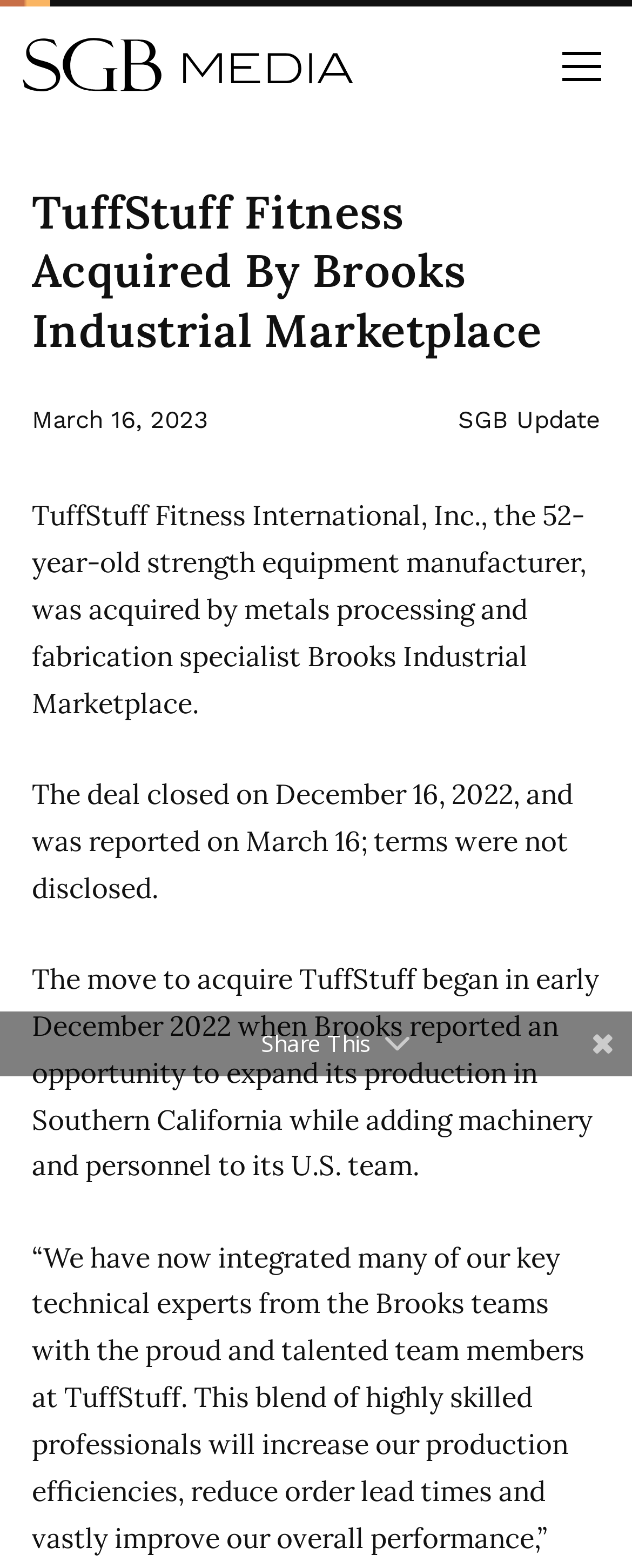Use a single word or phrase to answer the question:
What is the name of the company that acquired TuffStuff Fitness?

Brooks Industrial Marketplace